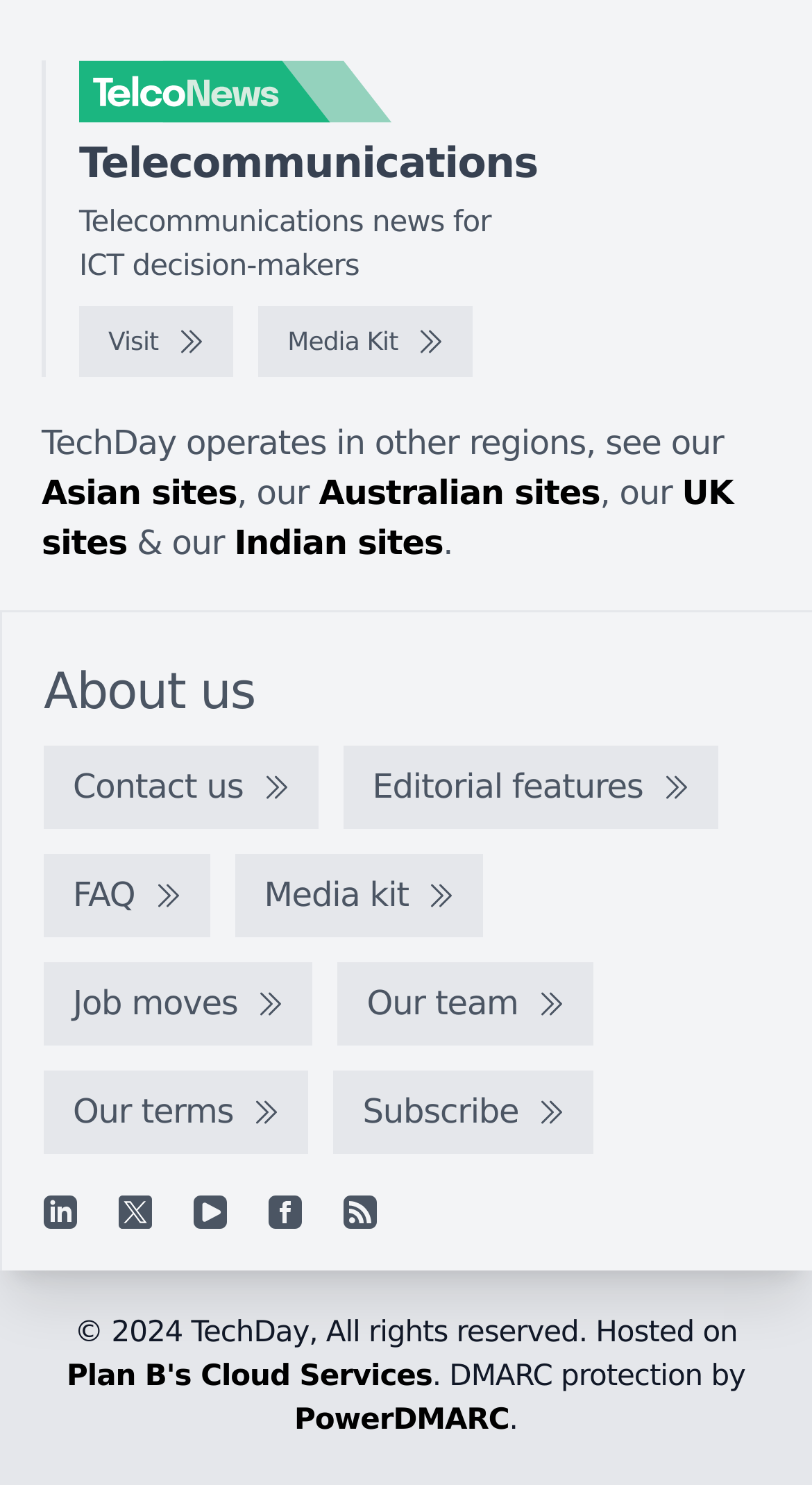Provide a one-word or short-phrase answer to the question:
What is the name of the company that hosts the webpage?

Plan B's Cloud Services